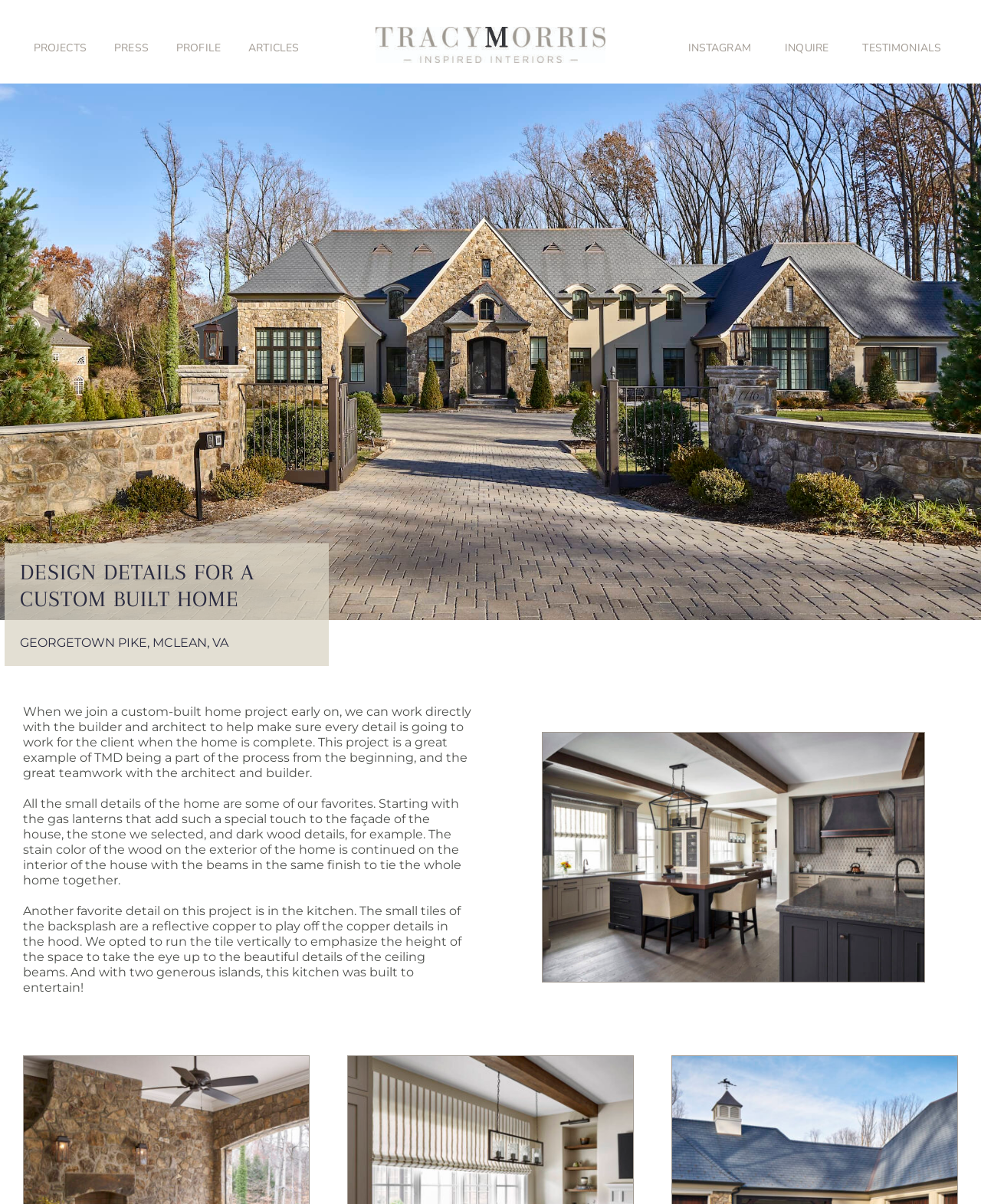Can you find the bounding box coordinates for the UI element given this description: "Press"? Provide the coordinates as four float numbers between 0 and 1: [left, top, right, bottom].

[0.116, 0.032, 0.151, 0.048]